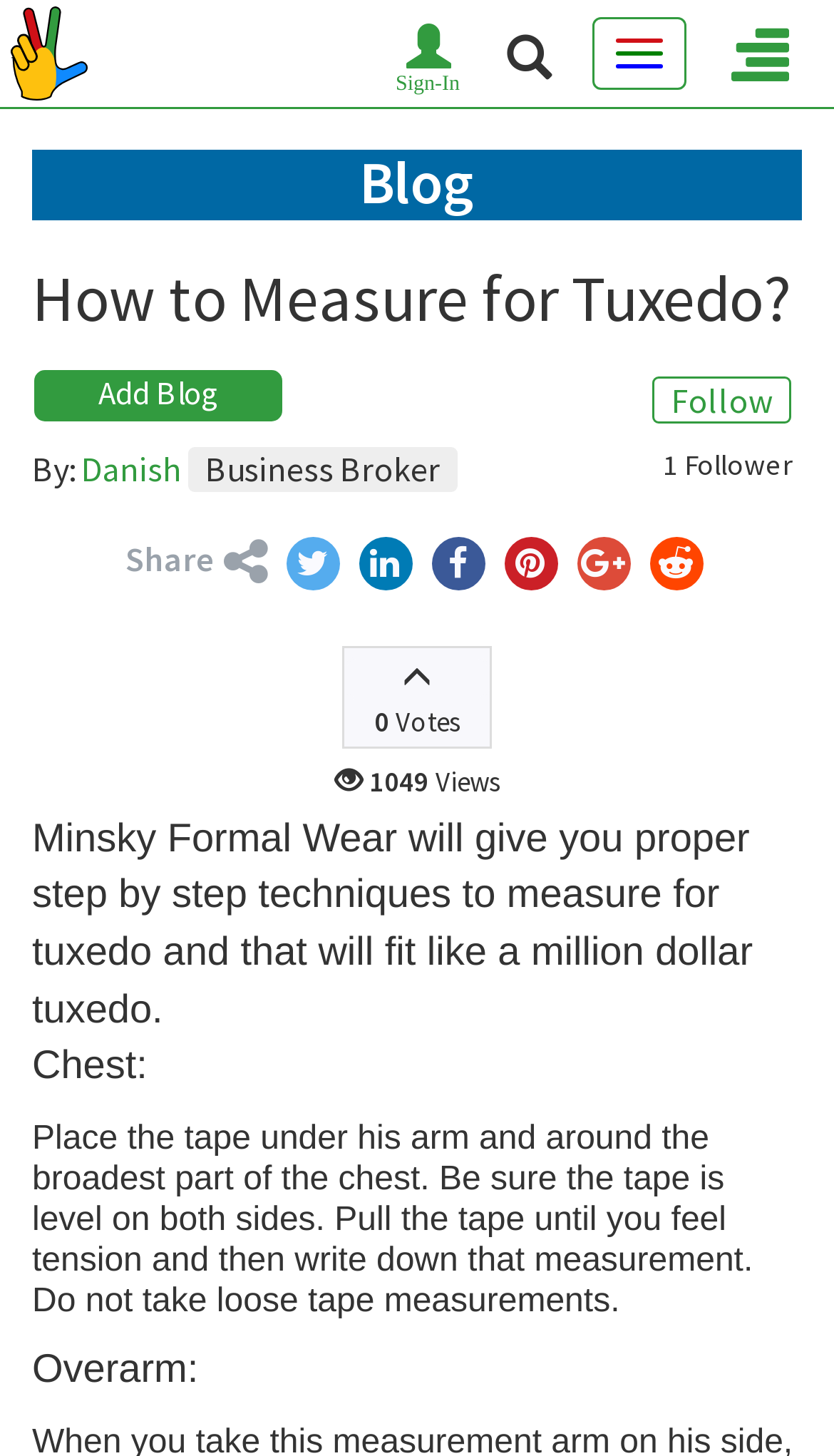What is the first step to measure the chest for a tuxedo?
Examine the screenshot and reply with a single word or phrase.

Place the tape under his arm